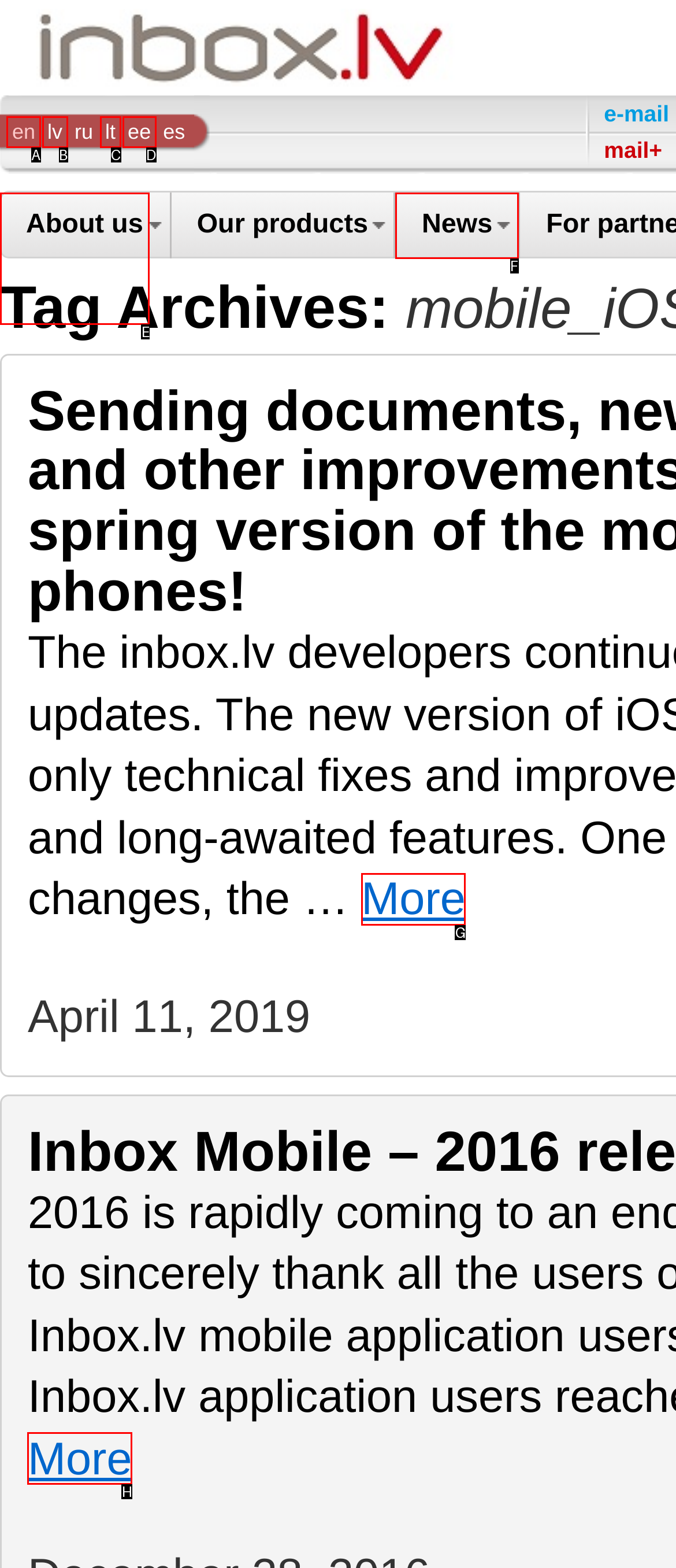For the given instruction: read news, determine which boxed UI element should be clicked. Answer with the letter of the corresponding option directly.

F